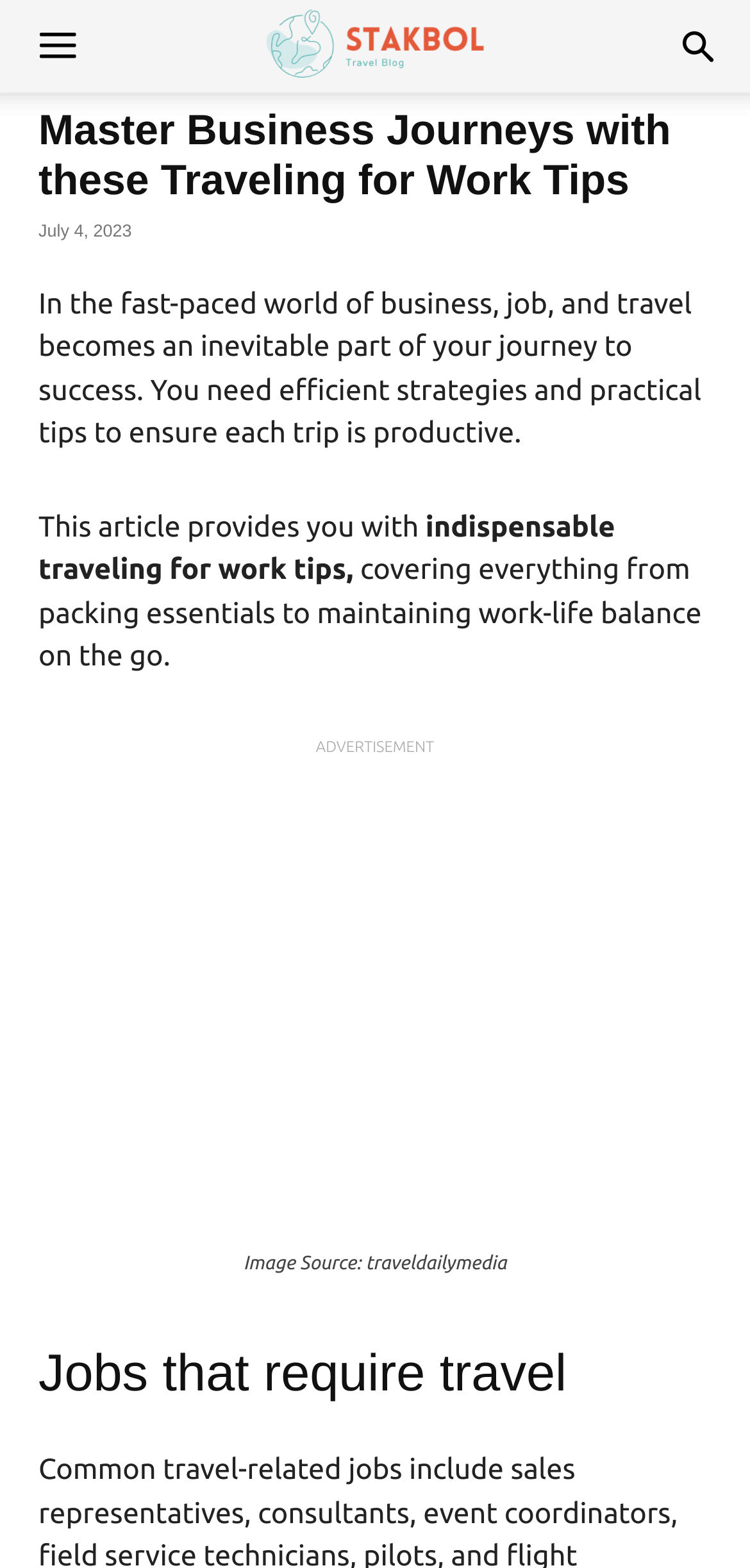What is the topic of the article?
We need a detailed and exhaustive answer to the question. Please elaborate.

I determined the topic of the article by reading the static text in the header section, which mentions 'travel becomes an inevitable part of your journey to success' and 'indispensable traveling for work tips'.